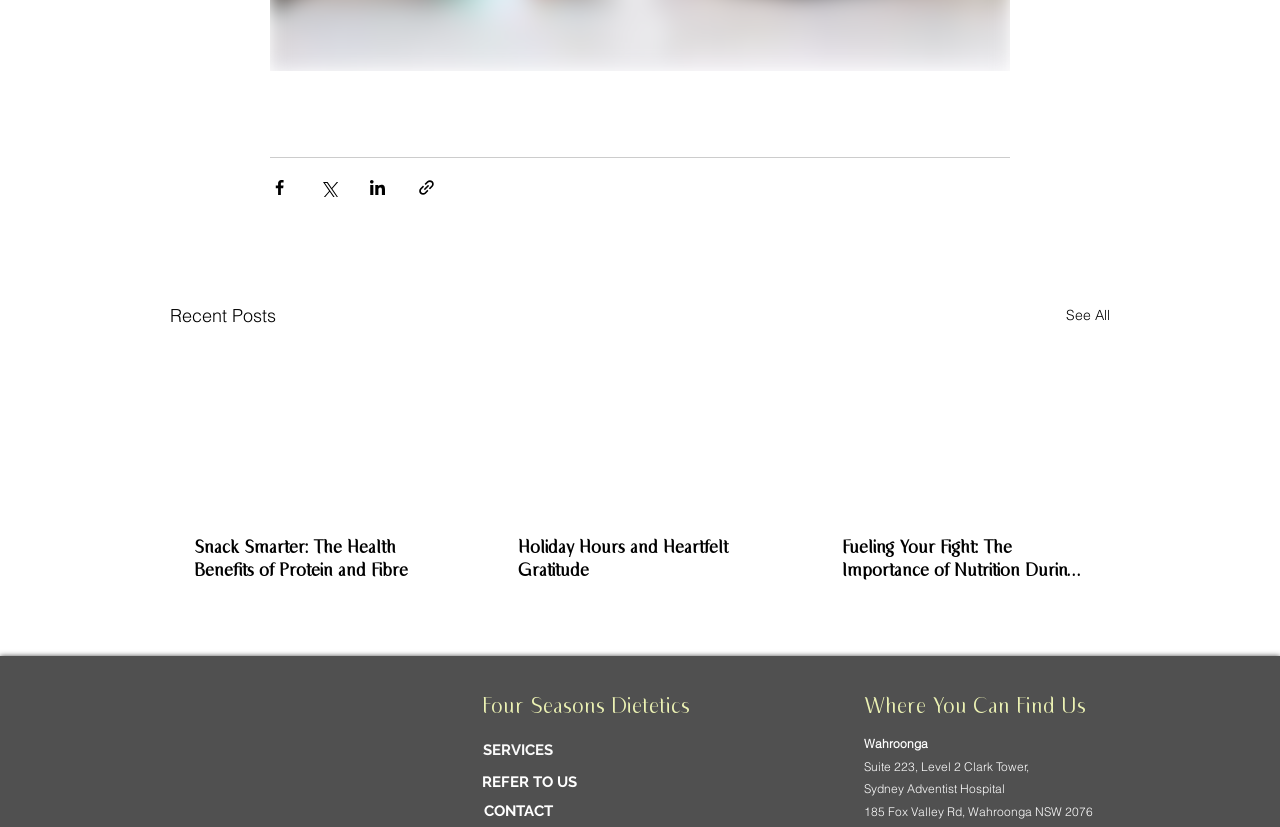Please locate the bounding box coordinates of the element that should be clicked to complete the given instruction: "Get directions to Sydney Adventist Hospital".

[0.675, 0.973, 0.854, 0.991]